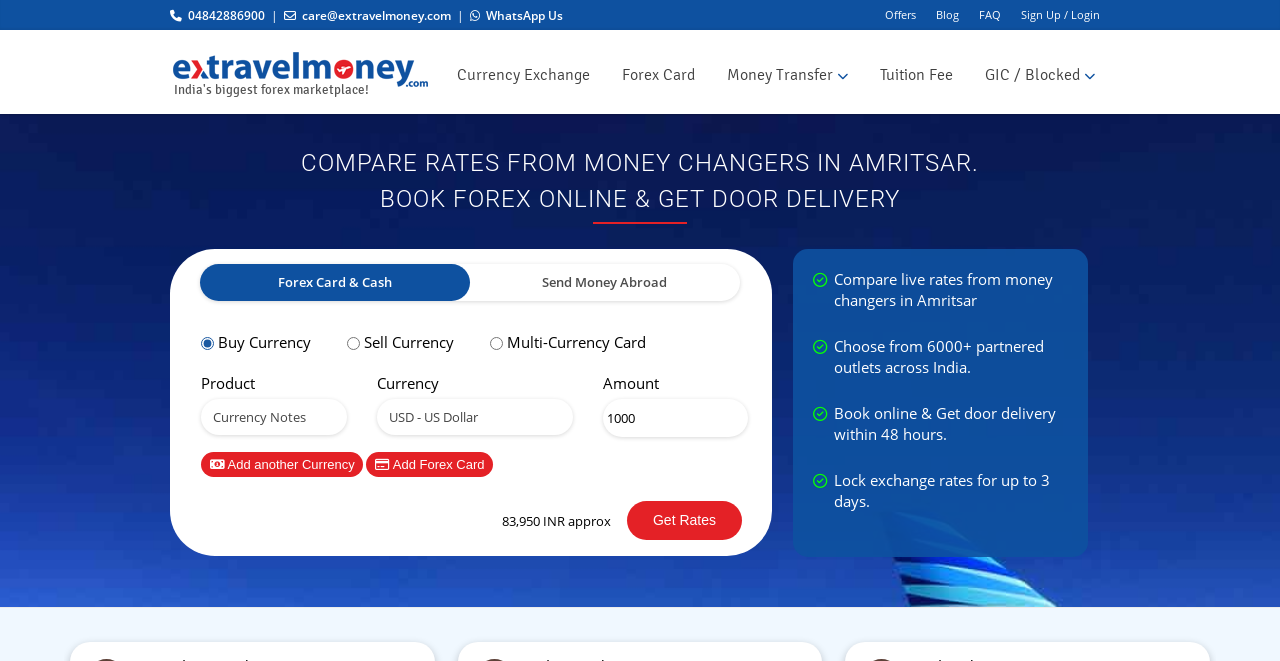Please identify the bounding box coordinates of the element's region that I should click in order to complete the following instruction: "Click on the 'Add another Currency' button". The bounding box coordinates consist of four float numbers between 0 and 1, i.e., [left, top, right, bottom].

[0.157, 0.684, 0.284, 0.722]